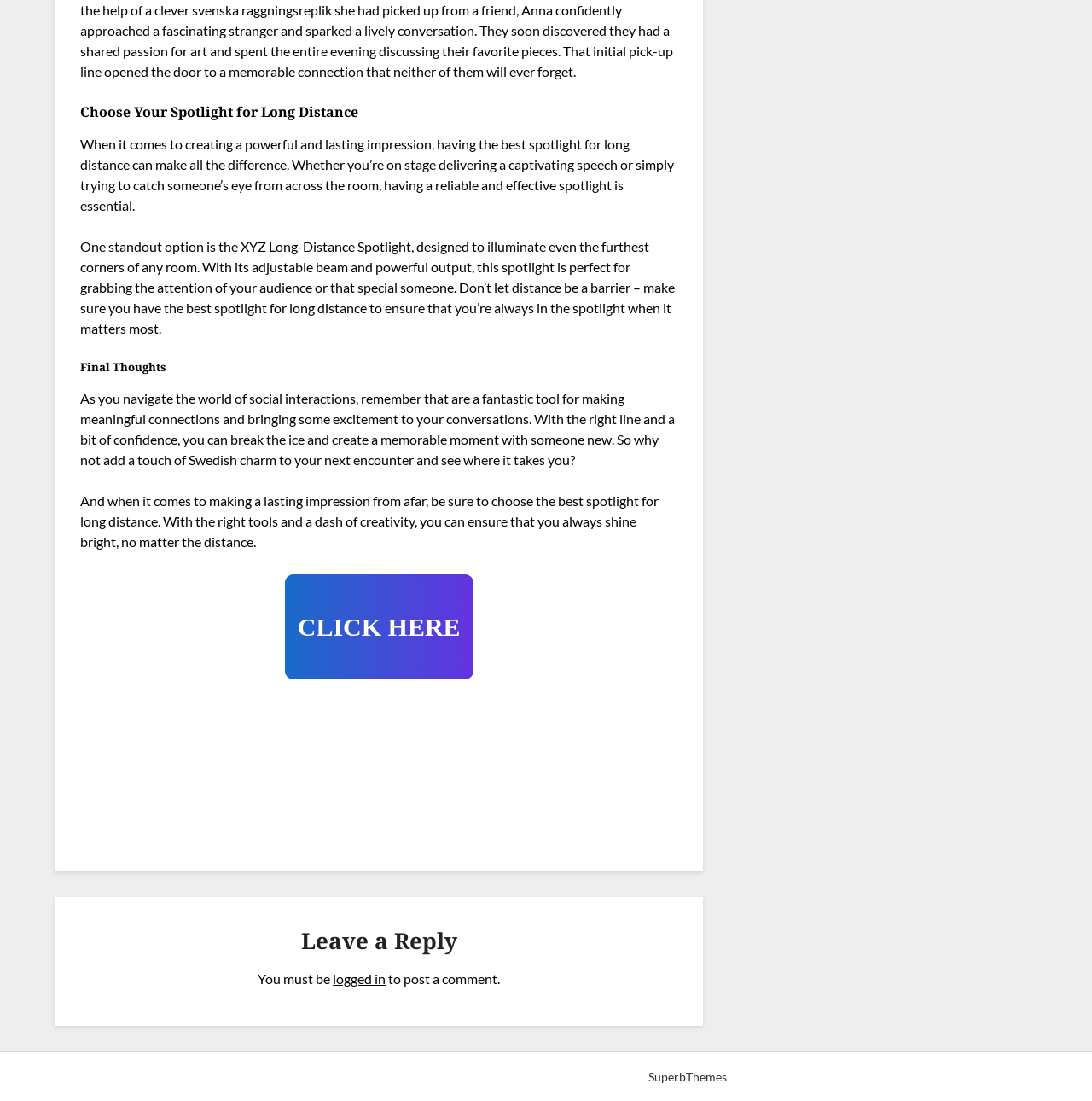What is the name of the theme provider?
Answer with a single word or phrase by referring to the visual content.

SuperbThemes